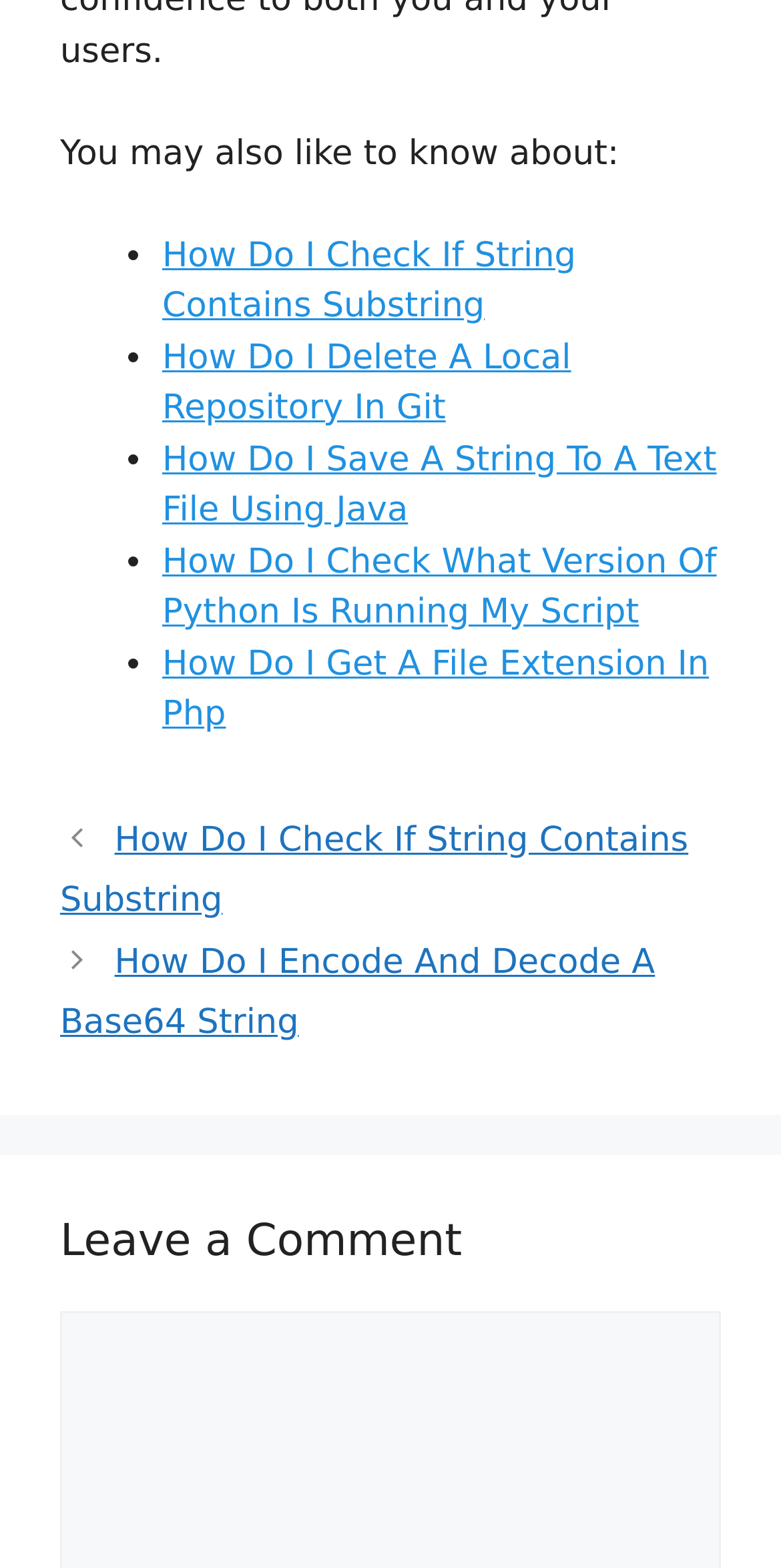Kindly determine the bounding box coordinates of the area that needs to be clicked to fulfill this instruction: "Check the Privacy Policy".

None